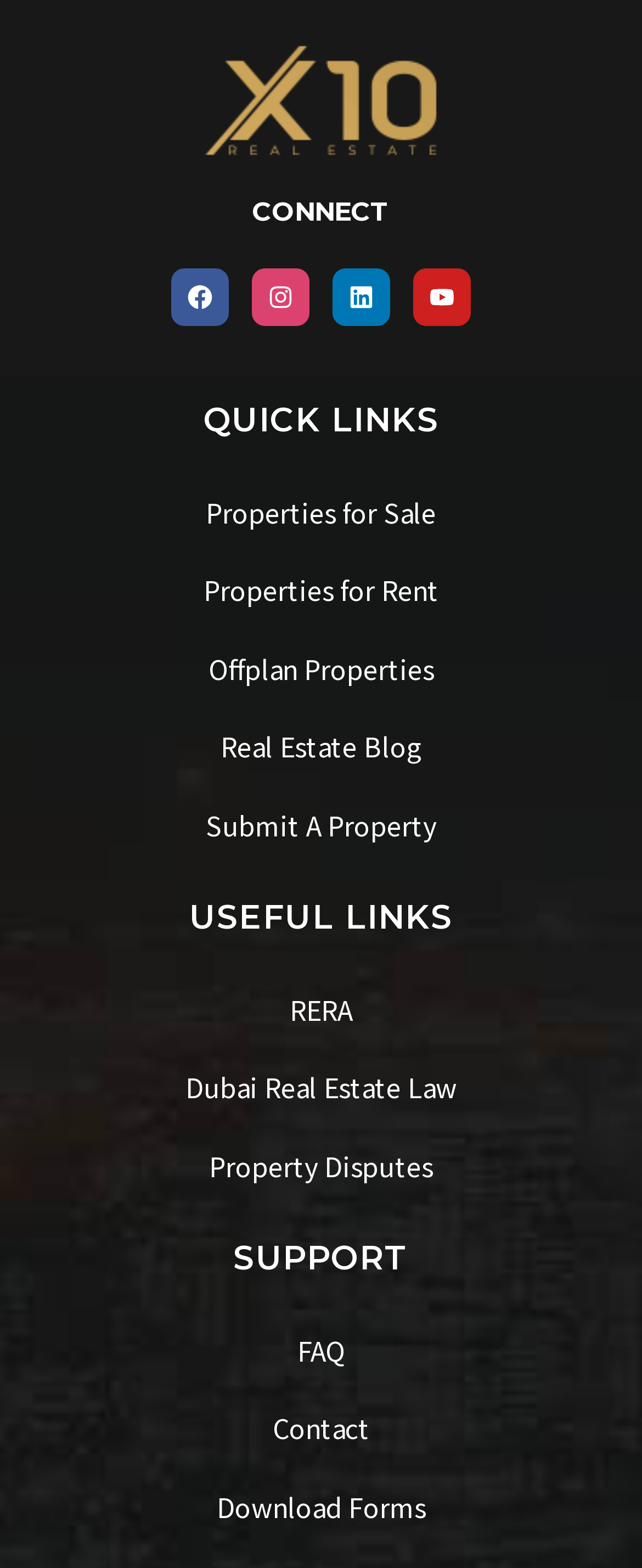Given the element description "Dubai Real Estate Law", identify the bounding box of the corresponding UI element.

[0.038, 0.68, 0.962, 0.708]